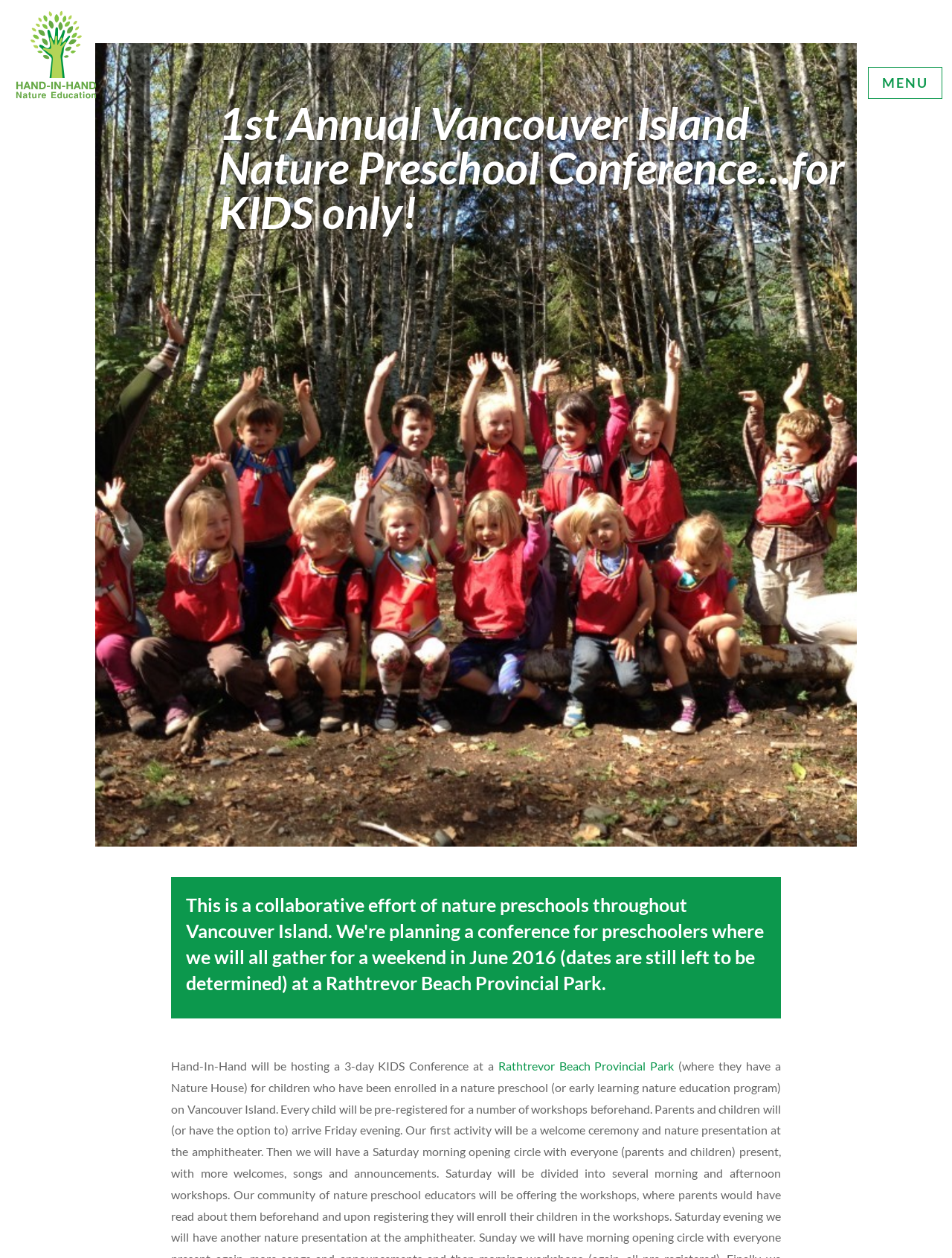Refer to the image and provide an in-depth answer to the question: 
What is the location of the conference?

I found the answer by reading the text on the webpage, specifically the sentence that says 'We're planning a conference for preschoolers where we will all gather for a weekend in June 2016 (dates are still left to be determined) at a Rathtrevor Beach Provincial Park.'